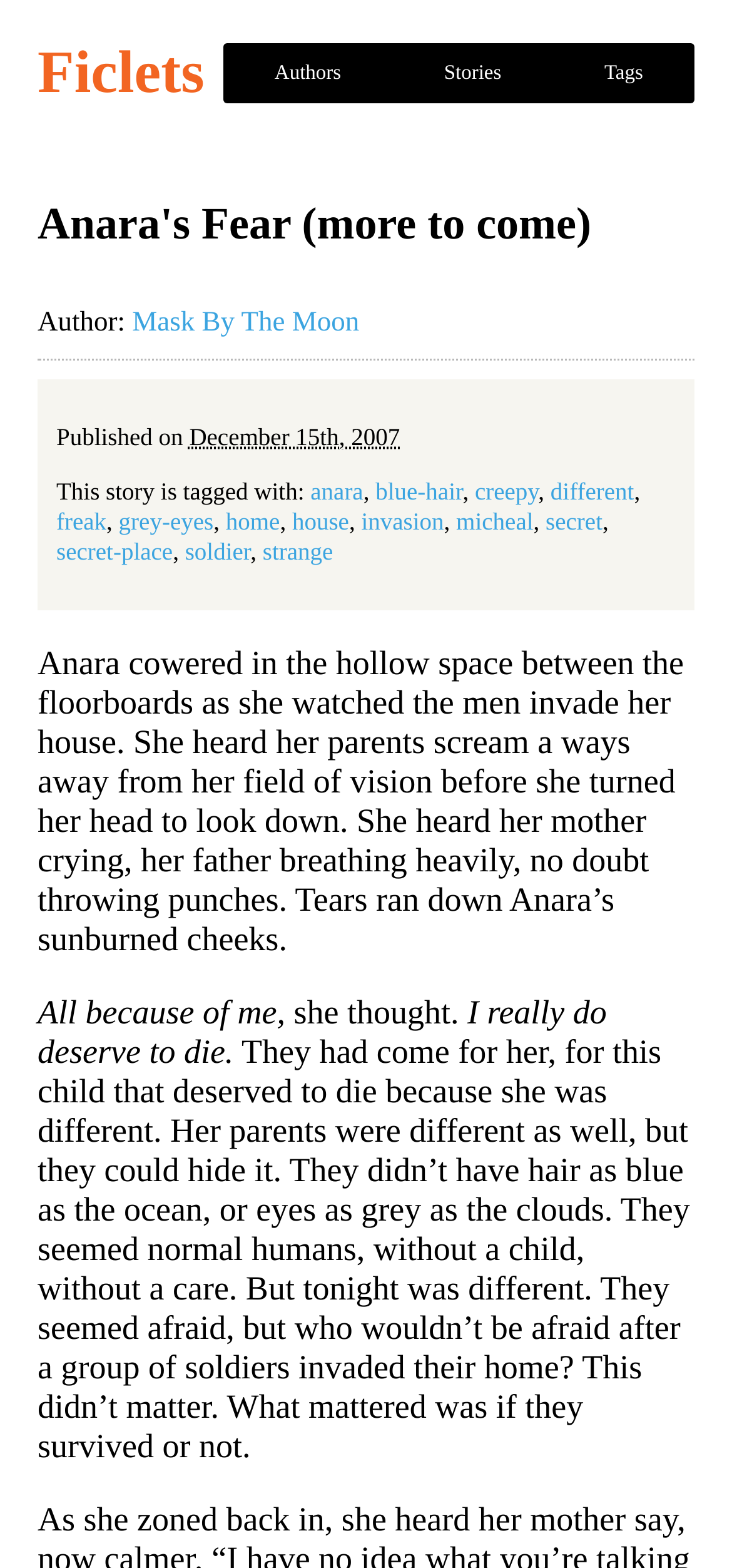Please identify the bounding box coordinates of the element that needs to be clicked to perform the following instruction: "View the 'anara' tag".

[0.424, 0.304, 0.496, 0.322]